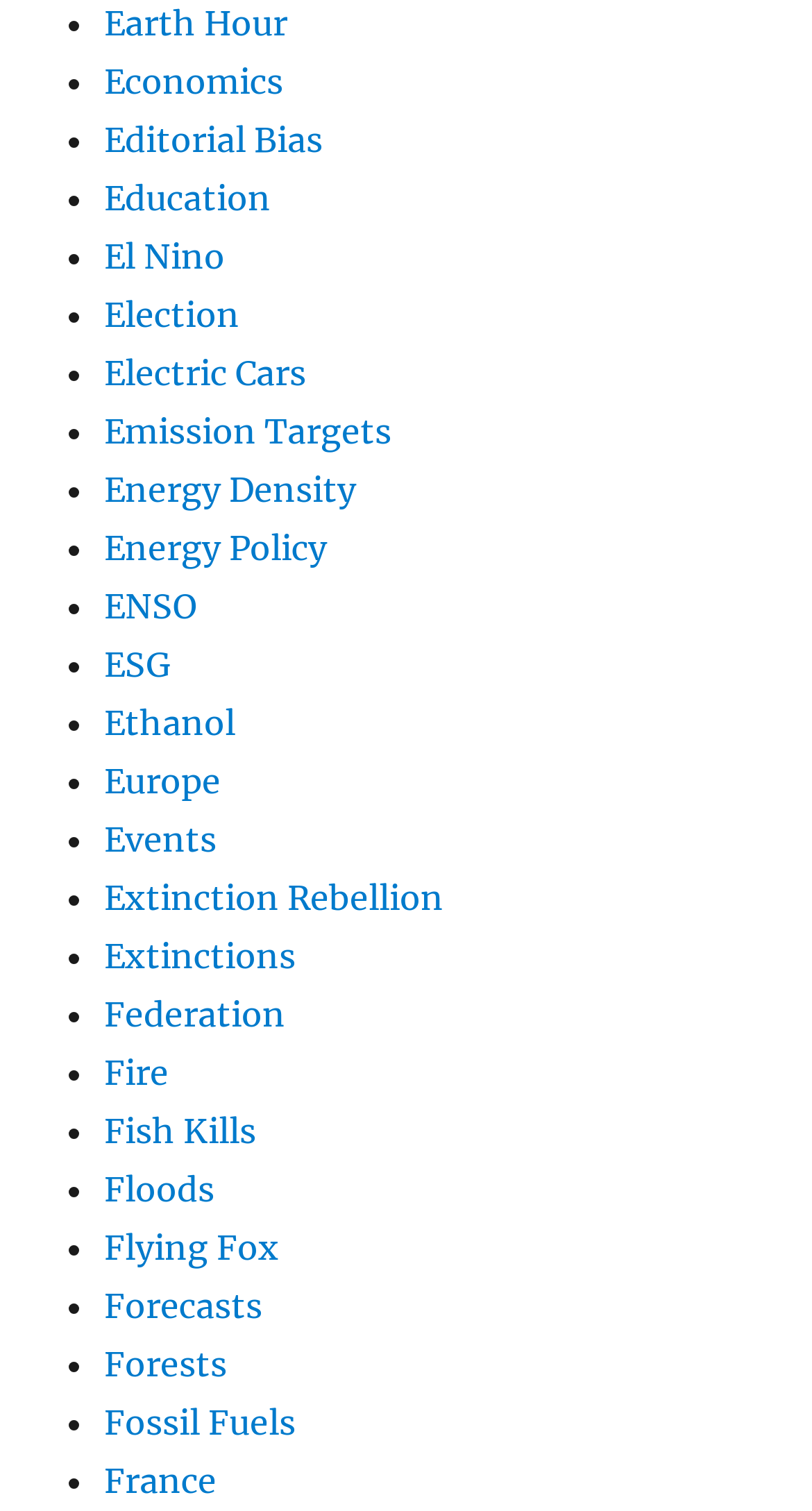Identify the bounding box coordinates of the section that should be clicked to achieve the task described: "Explore Energy Policy".

[0.128, 0.349, 0.403, 0.376]